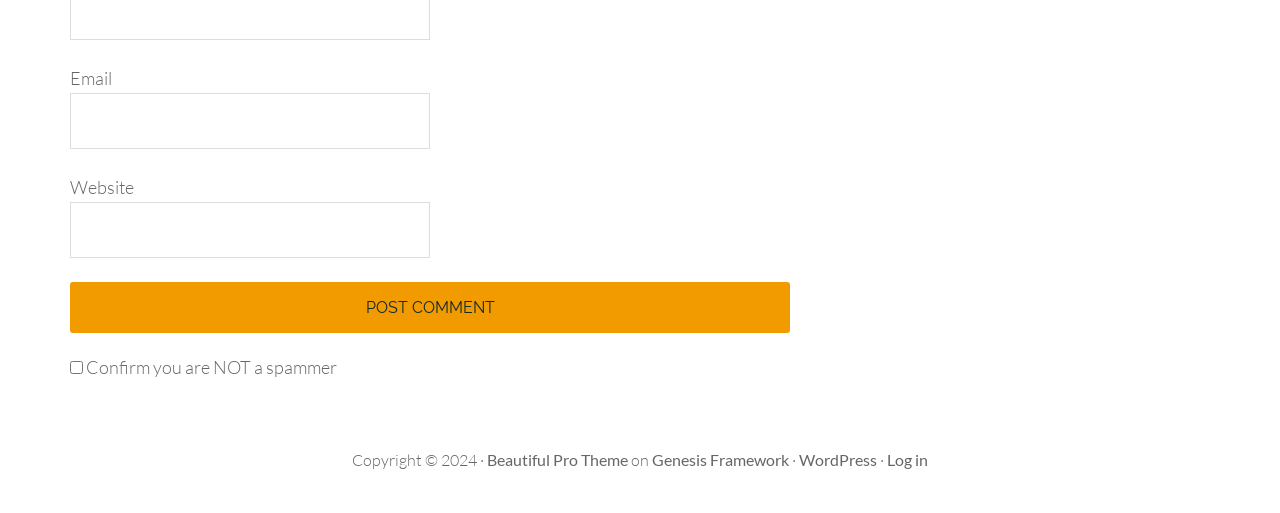Refer to the image and provide a thorough answer to this question:
What is the label of the first textbox?

The first textbox is located at the top of the webpage and has a label 'Email' above it, indicating that the user should enter their email address in this field.